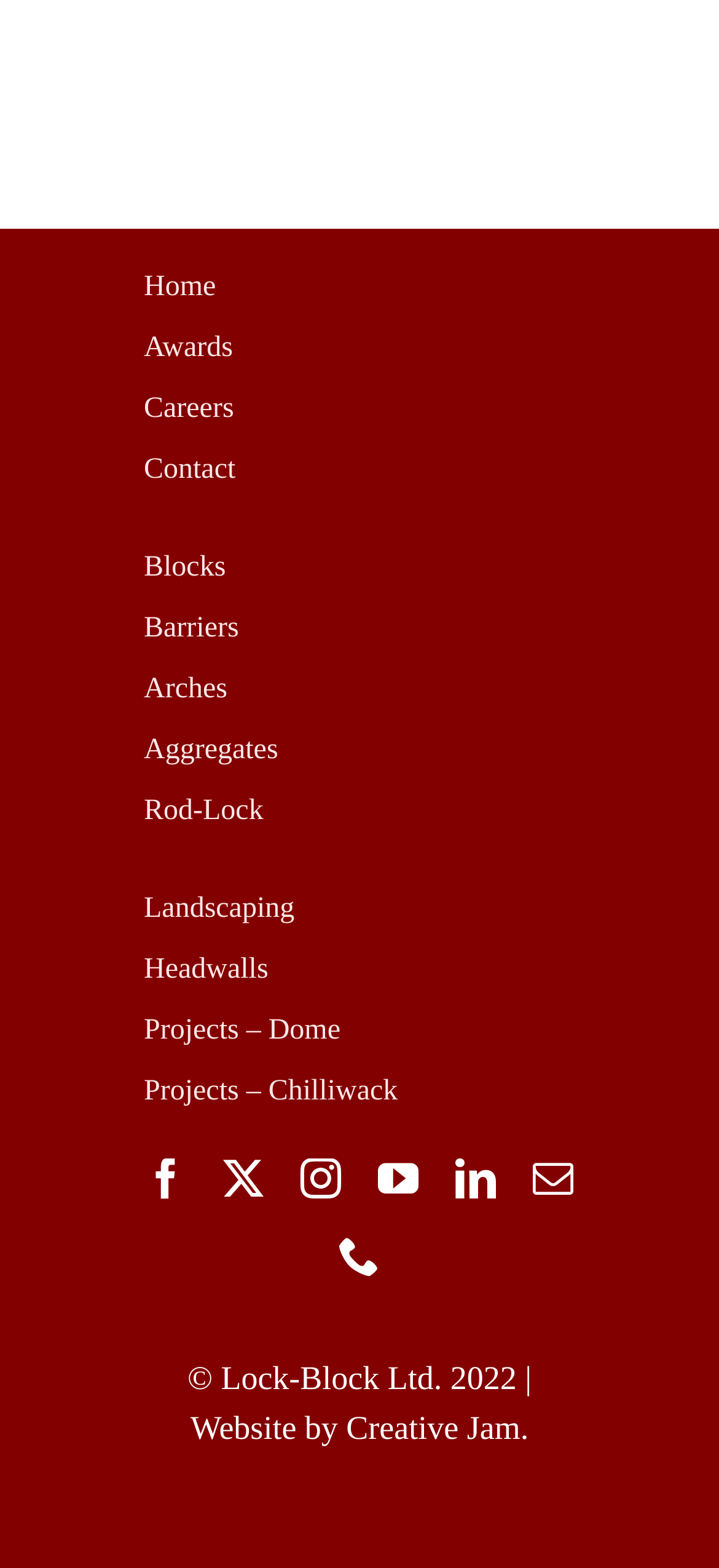Please indicate the bounding box coordinates of the element's region to be clicked to achieve the instruction: "Go to Careers". Provide the coordinates as four float numbers between 0 and 1, i.e., [left, top, right, bottom].

[0.2, 0.25, 0.325, 0.27]